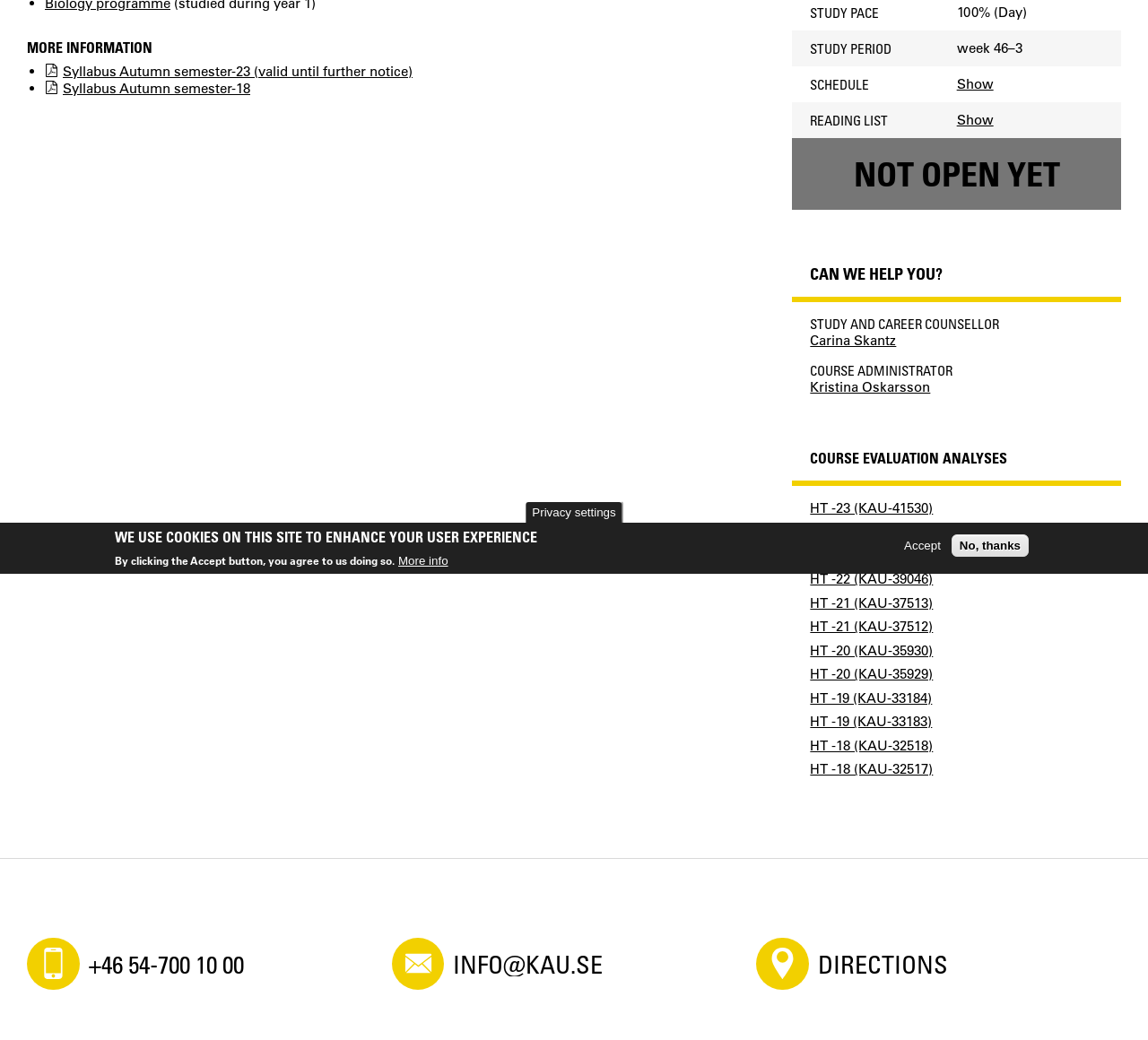From the element description: "Show", extract the bounding box coordinates of the UI element. The coordinates should be expressed as four float numbers between 0 and 1, in the order [left, top, right, bottom].

[0.833, 0.107, 0.865, 0.123]